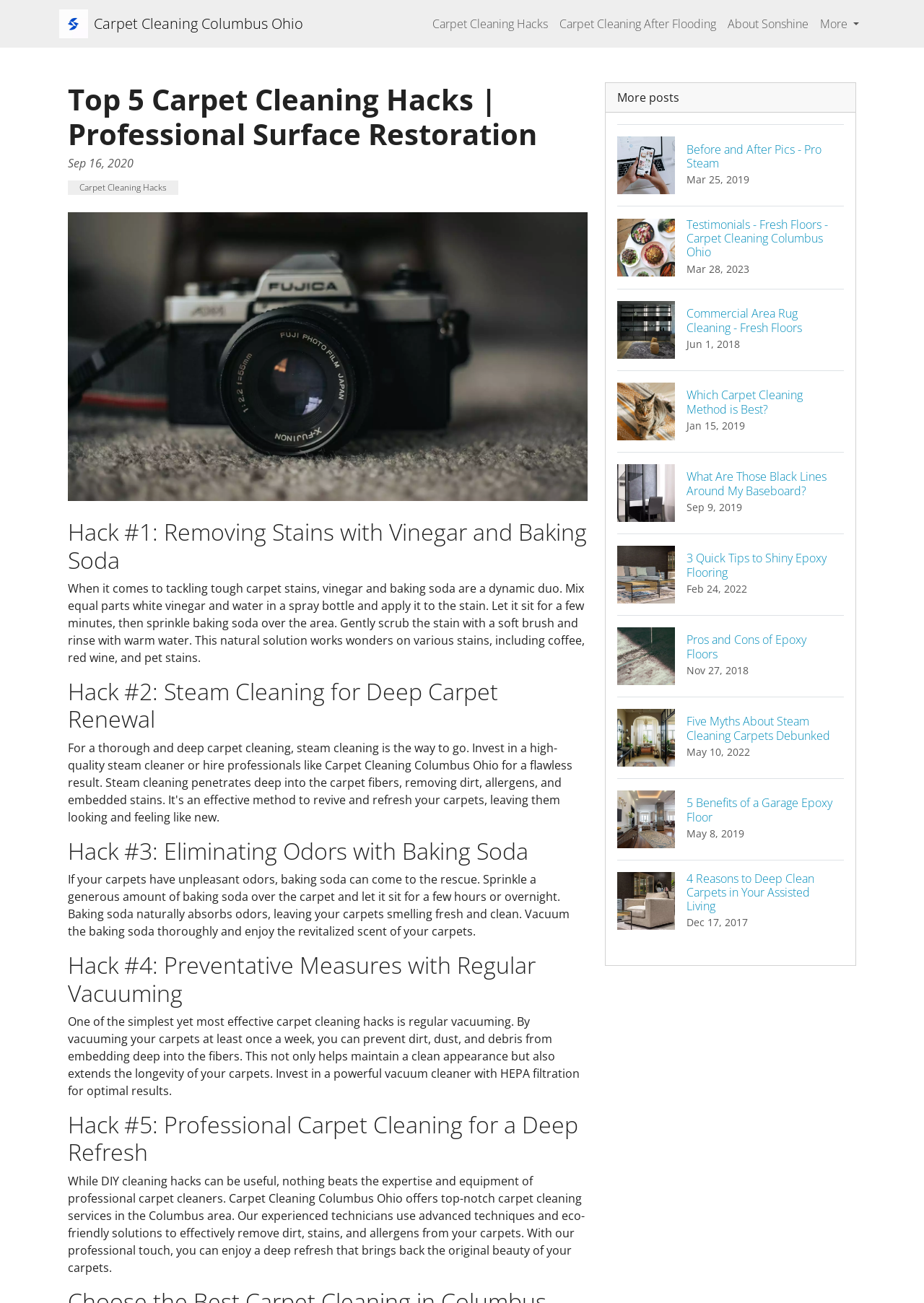Determine the bounding box coordinates of the clickable region to follow the instruction: "Check the before and after pics of pro steam".

[0.668, 0.095, 0.913, 0.158]